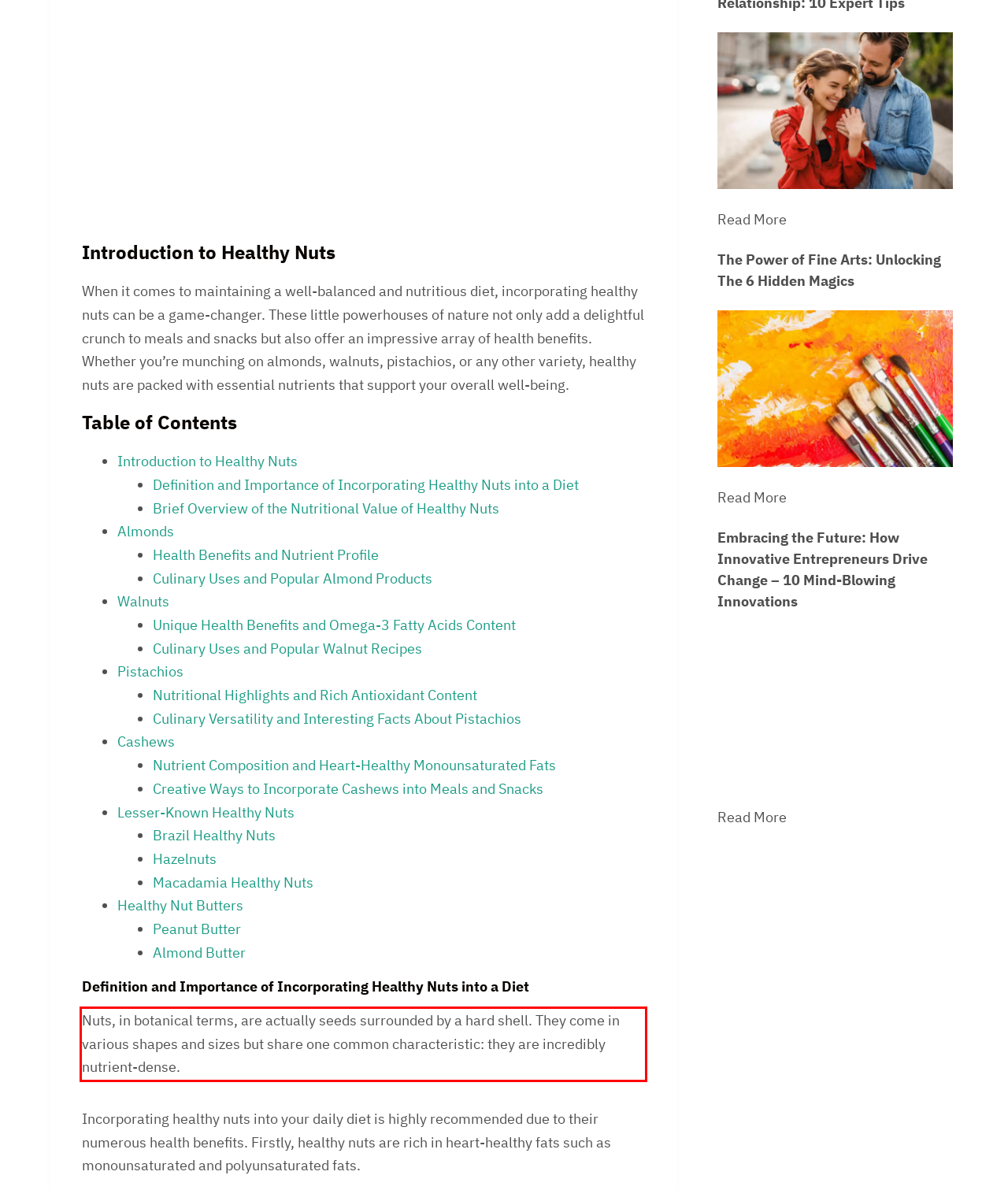You are provided with a webpage screenshot that includes a red rectangle bounding box. Extract the text content from within the bounding box using OCR.

Nuts, in botanical terms, are actually seeds surrounded by a hard shell. They come in various shapes and sizes but share one common characteristic: they are incredibly nutrient-dense.